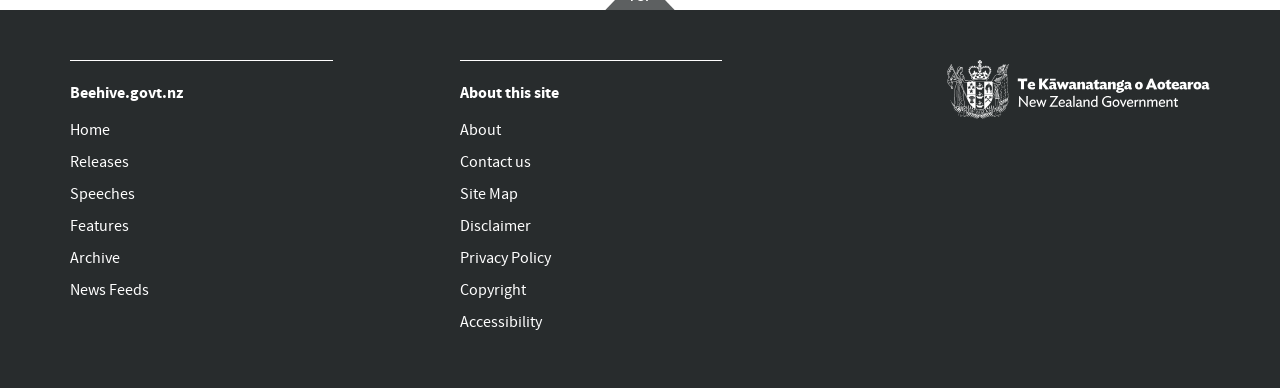Locate the bounding box coordinates of the segment that needs to be clicked to meet this instruction: "Click on the China link".

None